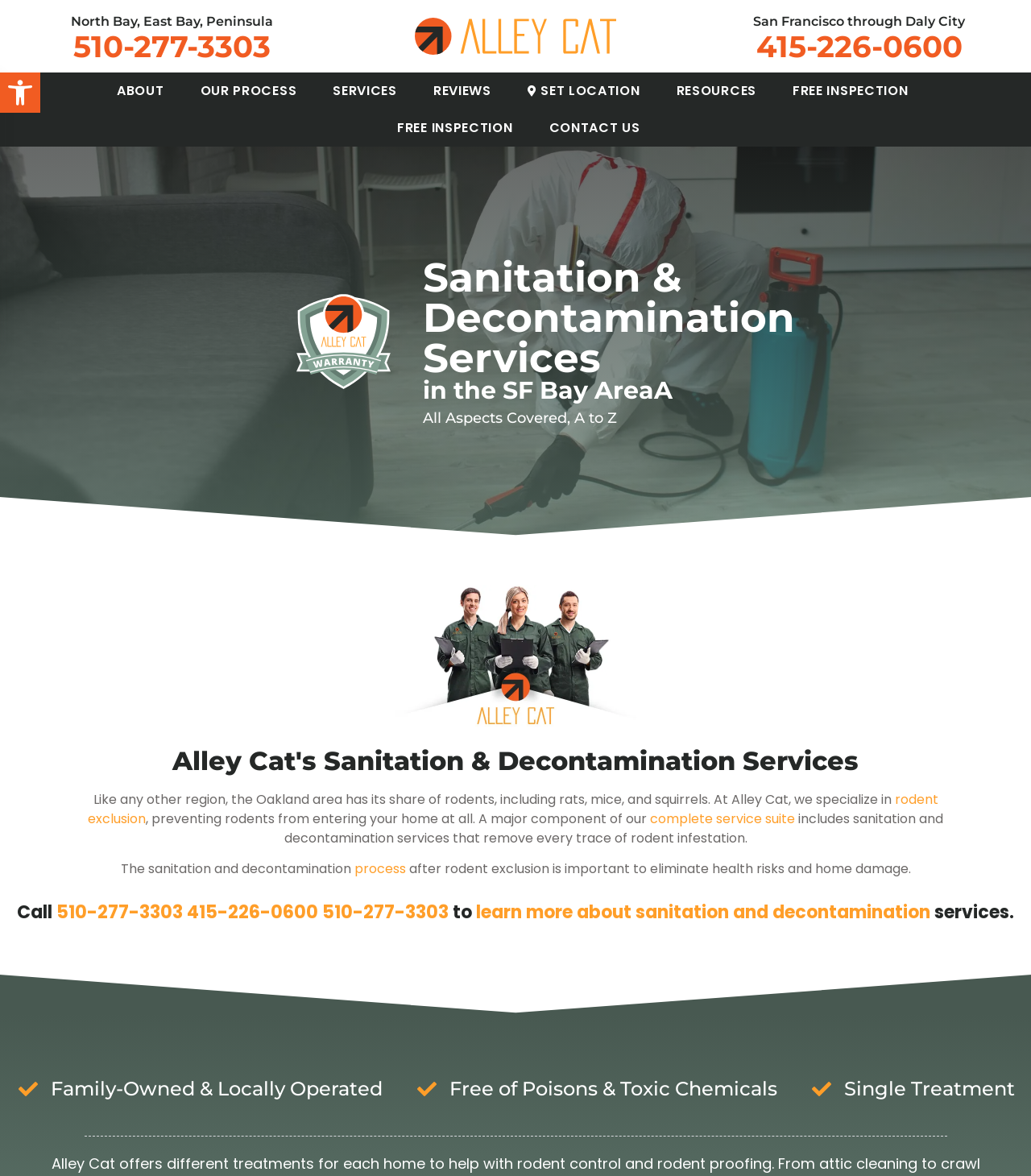What is the type of service offered by Alley Cat?
Based on the content of the image, thoroughly explain and answer the question.

I found the type of service offered by Alley Cat by reading the text on the webpage, which describes the company's services as 'rodent-proofing and control services', including rodent exclusion, sanitation, and decontamination.